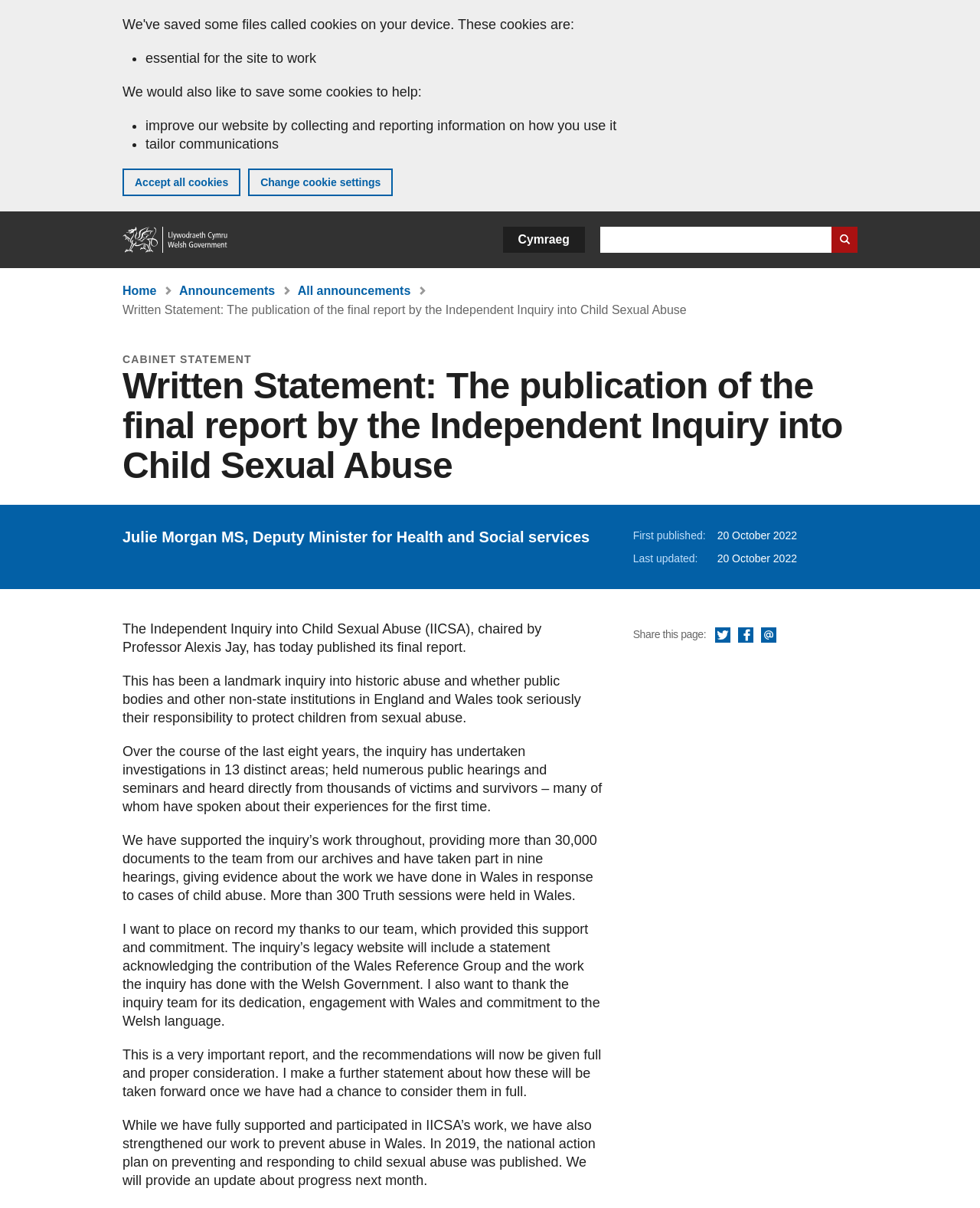Pinpoint the bounding box coordinates of the element to be clicked to execute the instruction: "Contact Us".

None